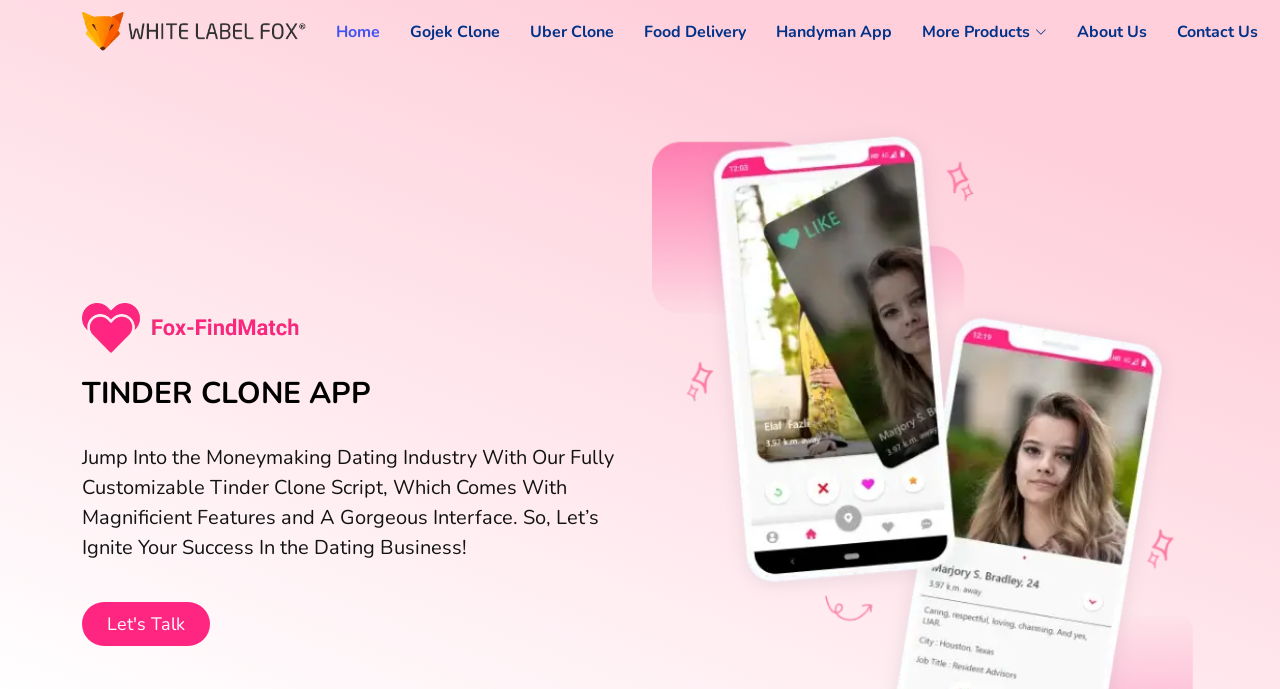Please identify the bounding box coordinates of the area I need to click to accomplish the following instruction: "Go to the Home page".

[0.239, 0.015, 0.297, 0.078]